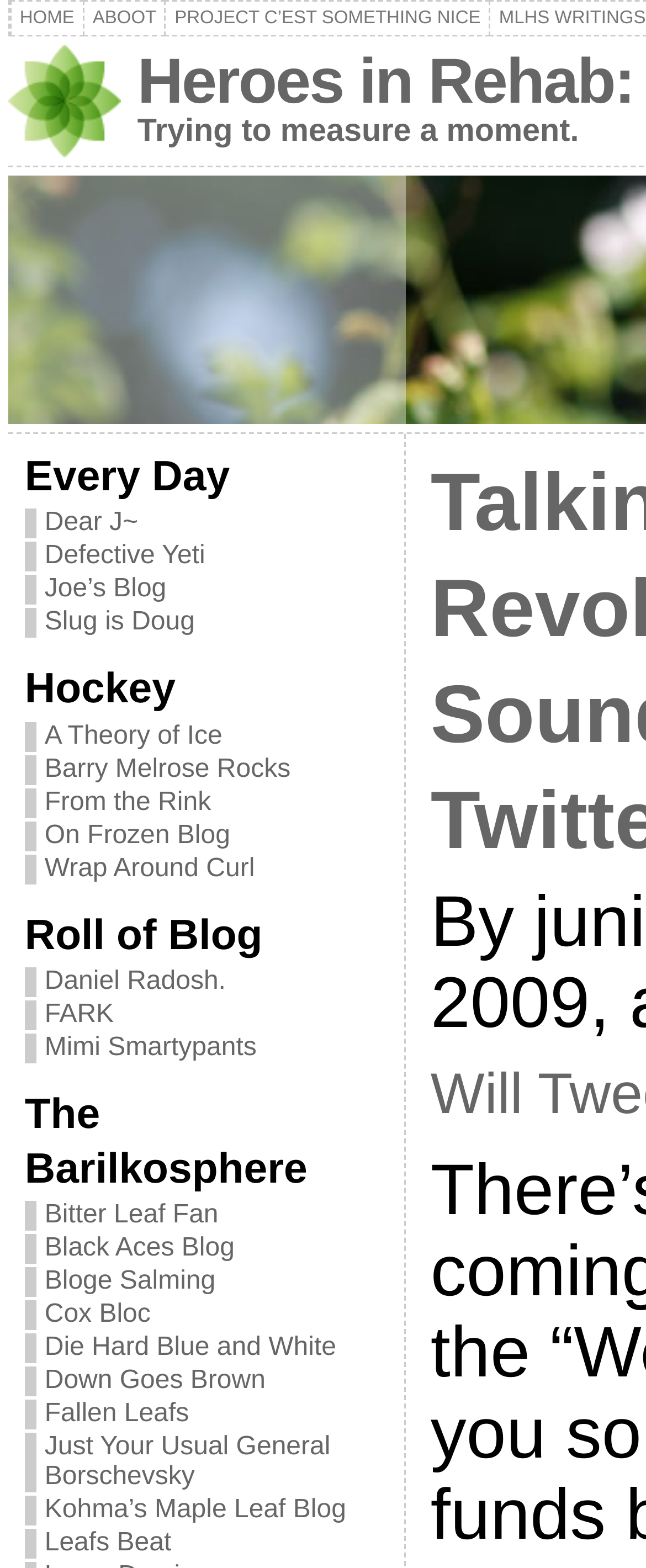Please determine the bounding box coordinates of the clickable area required to carry out the following instruction: "check out Dear J~ blog". The coordinates must be four float numbers between 0 and 1, represented as [left, top, right, bottom].

[0.069, 0.325, 0.214, 0.343]